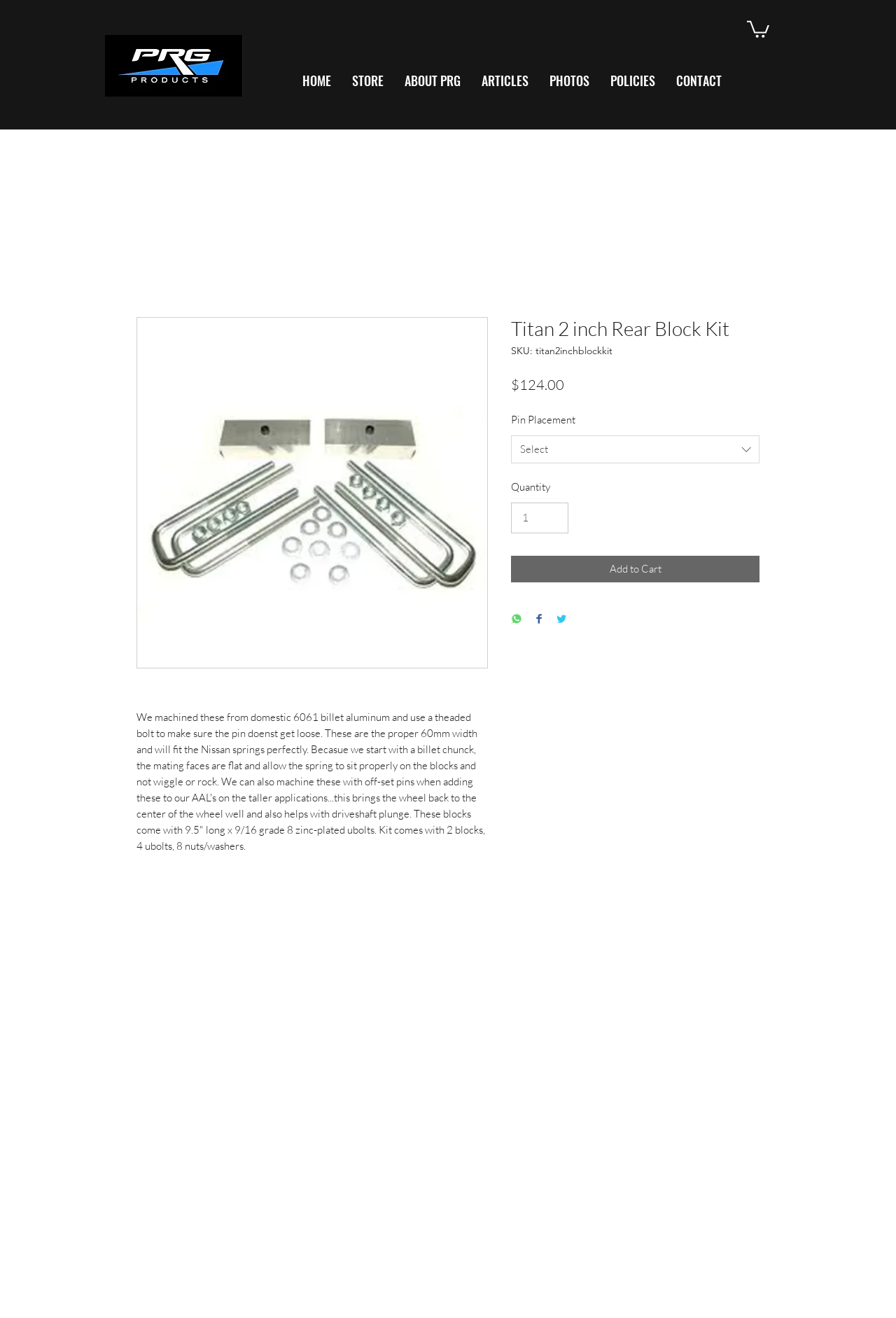Determine the bounding box of the UI component based on this description: "Add to Cart". The bounding box coordinates should be four float values between 0 and 1, i.e., [left, top, right, bottom].

[0.57, 0.422, 0.848, 0.442]